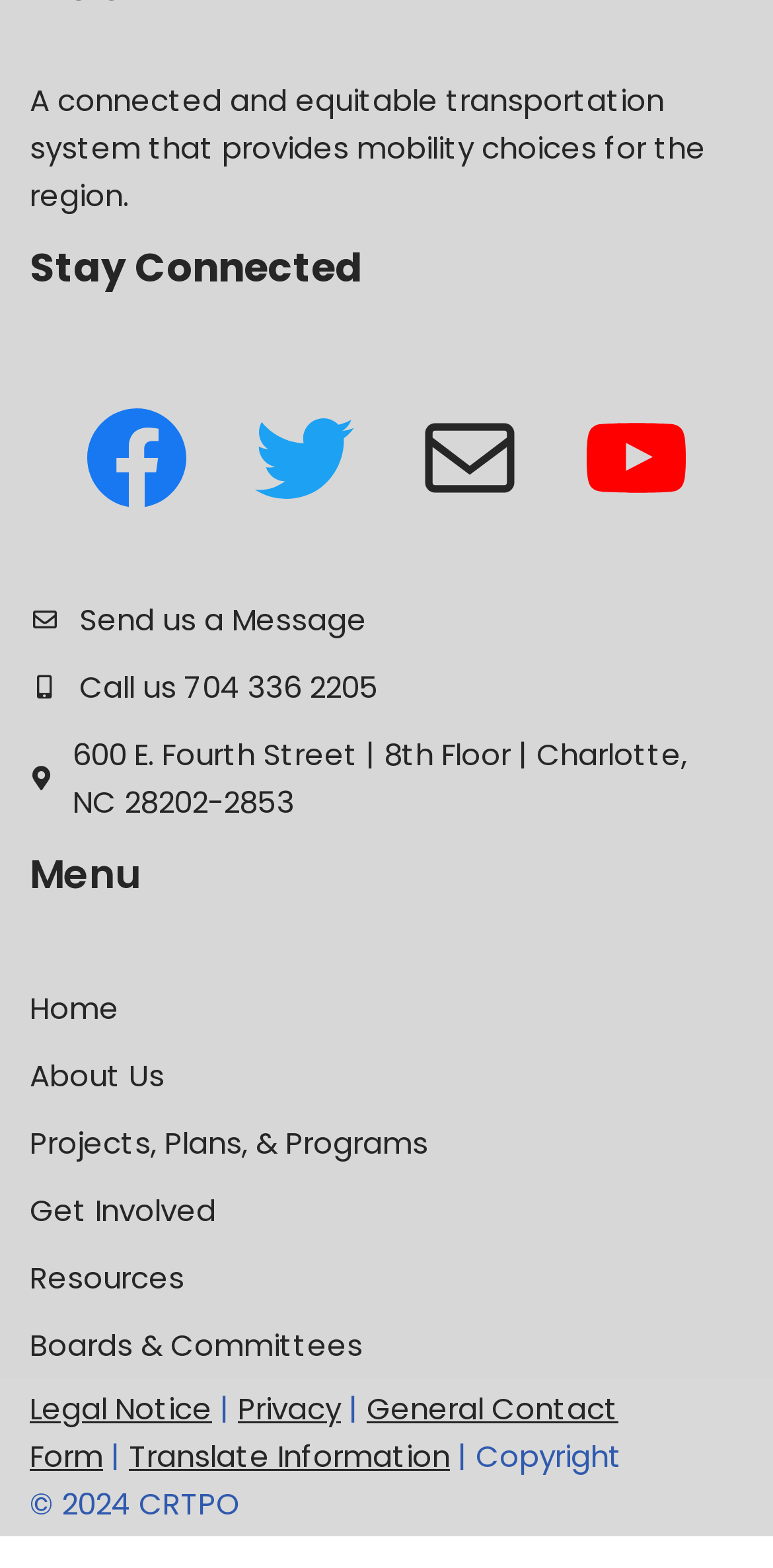Provide a brief response using a word or short phrase to this question:
What is the address of the organization?

600 E. Fourth Street | 8th Floor | Charlotte, NC 28202-2853